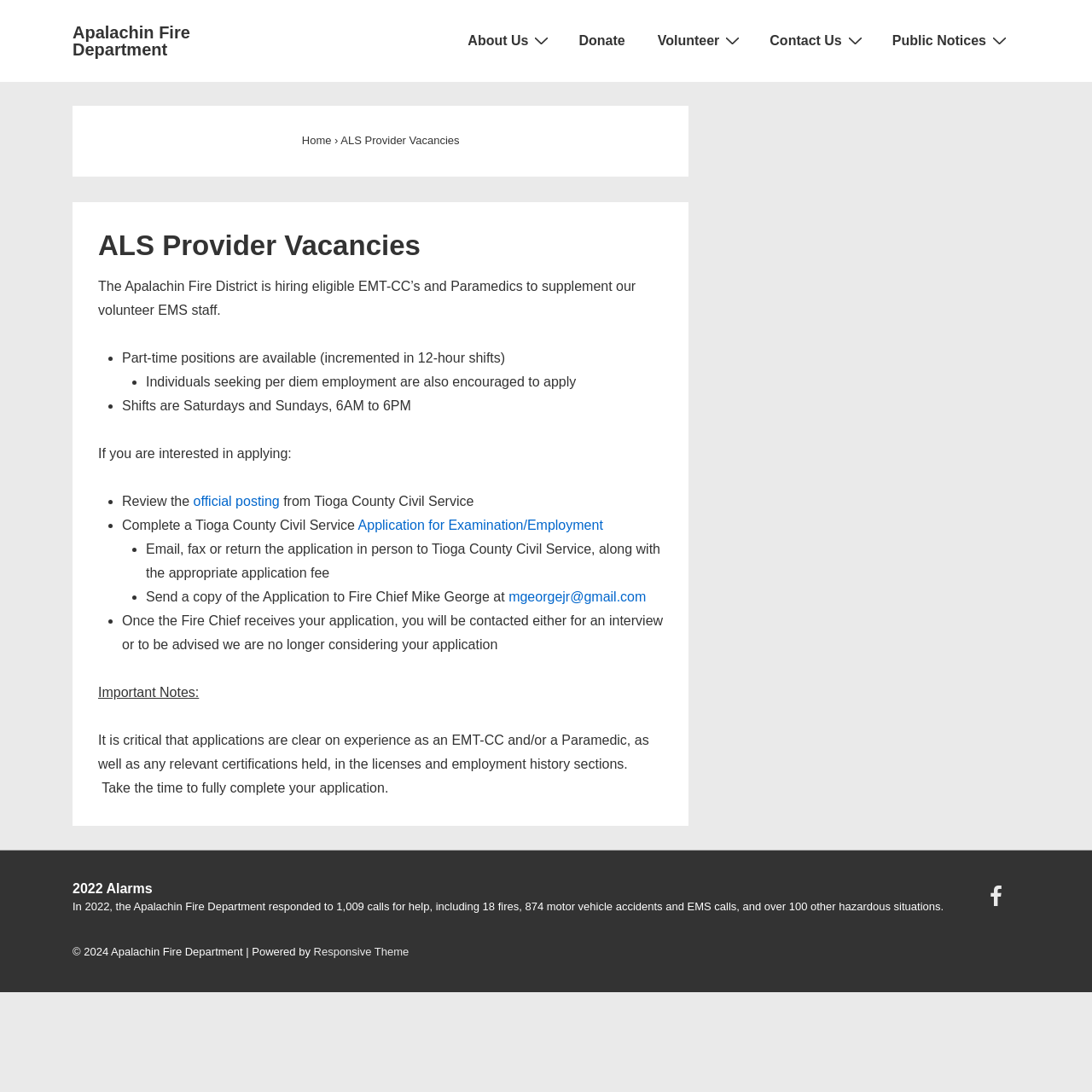Predict the bounding box of the UI element based on this description: "Responsive Theme".

[0.287, 0.865, 0.374, 0.877]